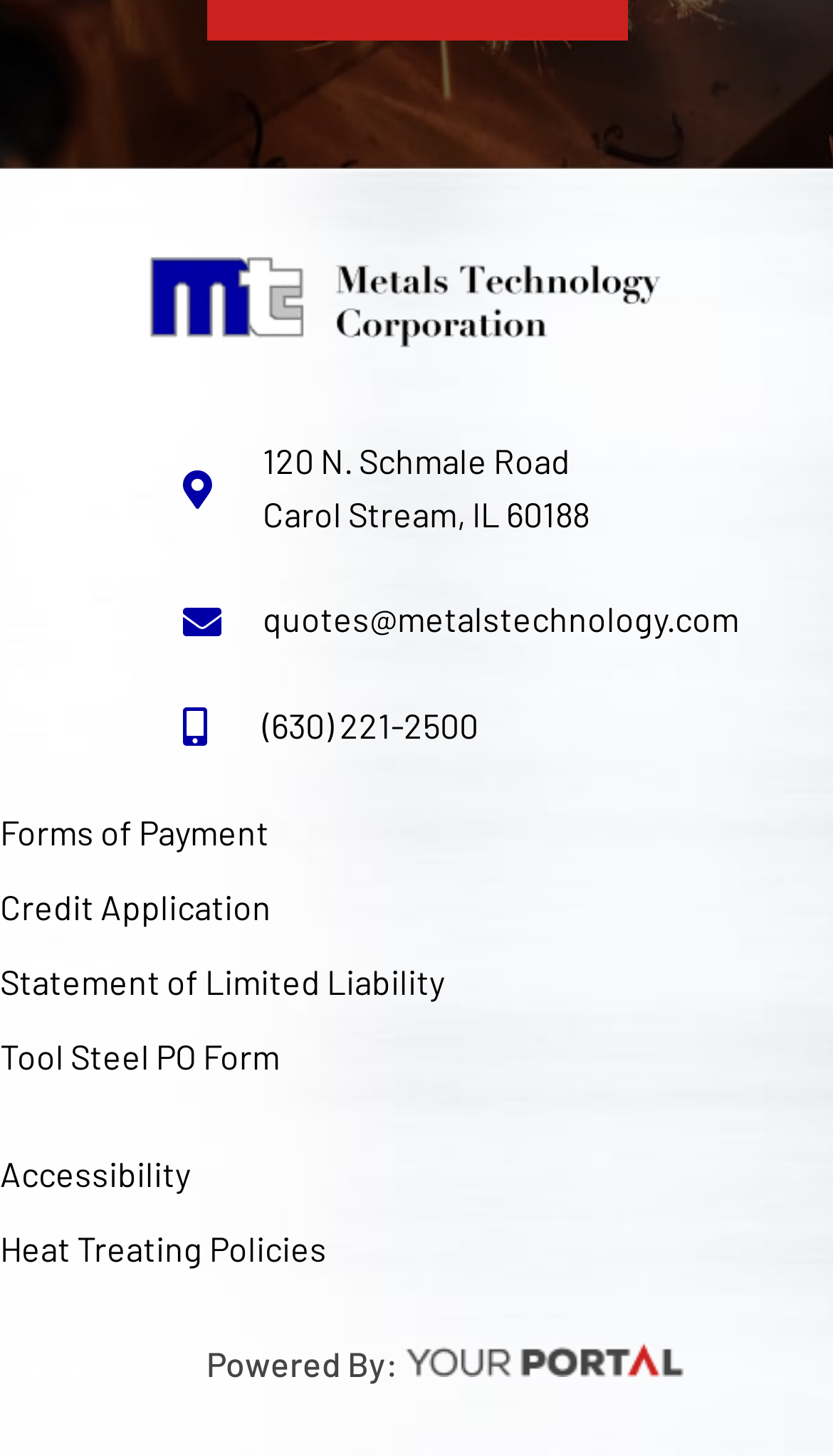What is the phone number?
Based on the image, give a concise answer in the form of a single word or short phrase.

(630) 221-2500